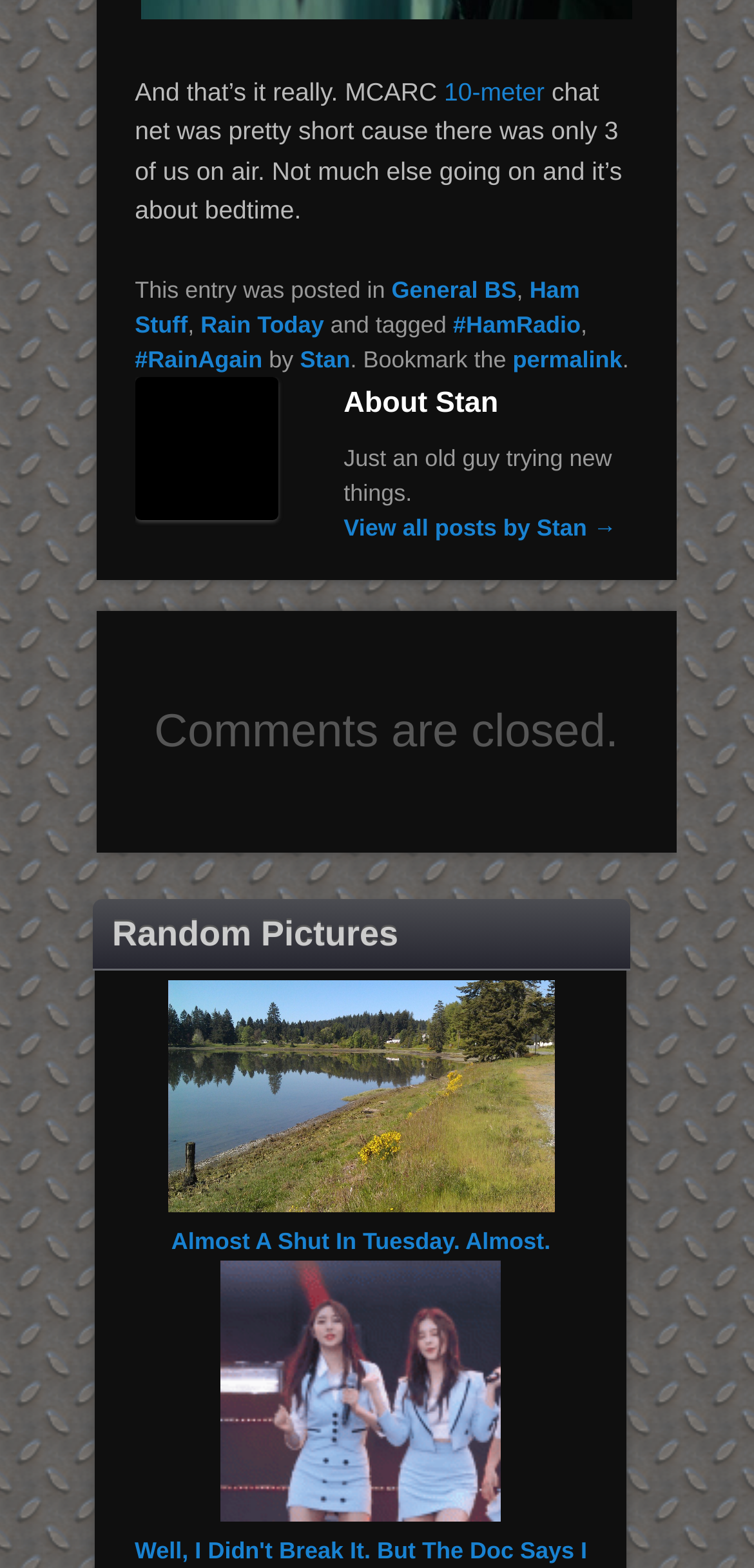Determine the bounding box coordinates of the clickable region to follow the instruction: "View the 'About Stan' section".

[0.456, 0.246, 0.846, 0.269]